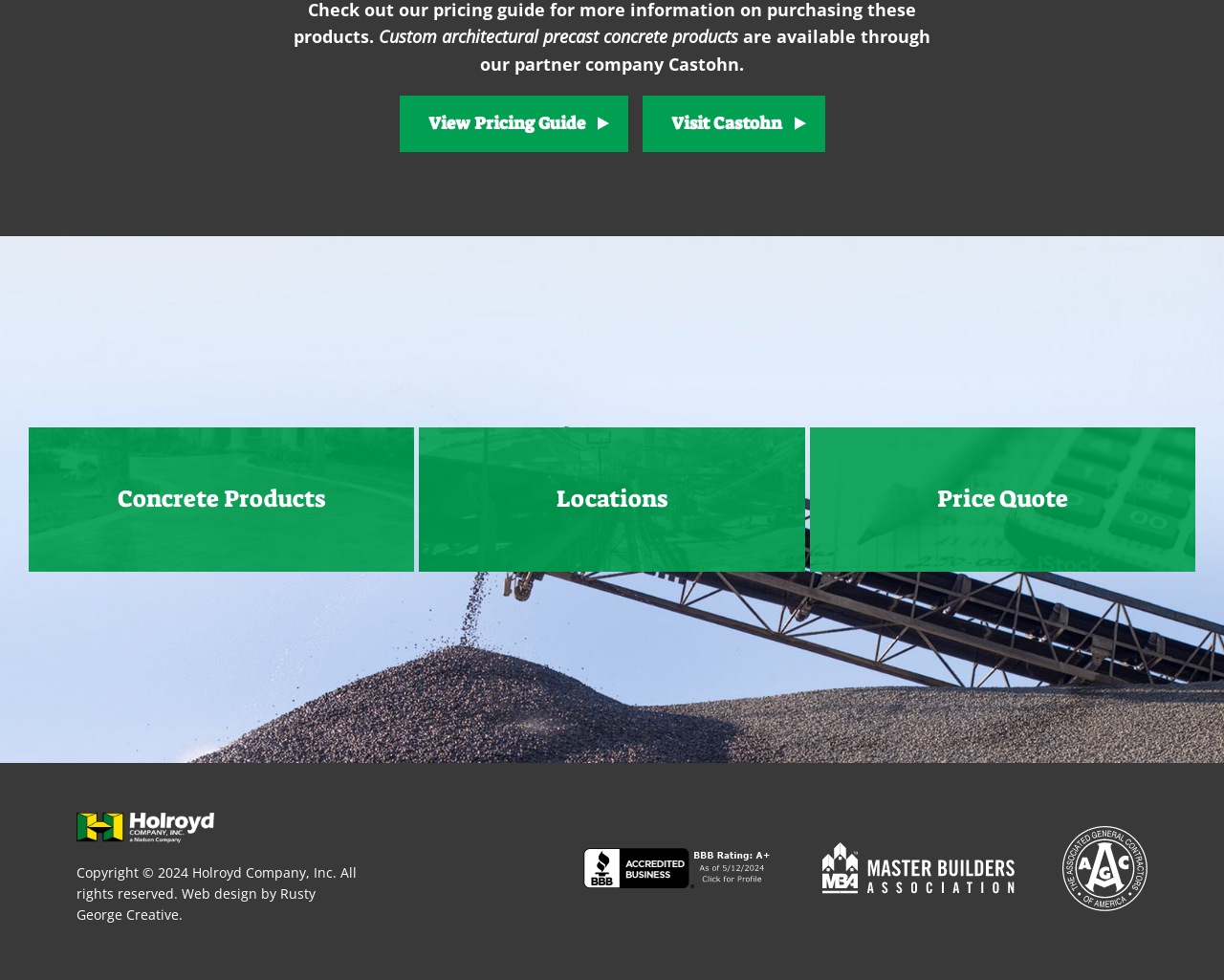Use one word or a short phrase to answer the question provided: 
How many images are there in the webpage?

6